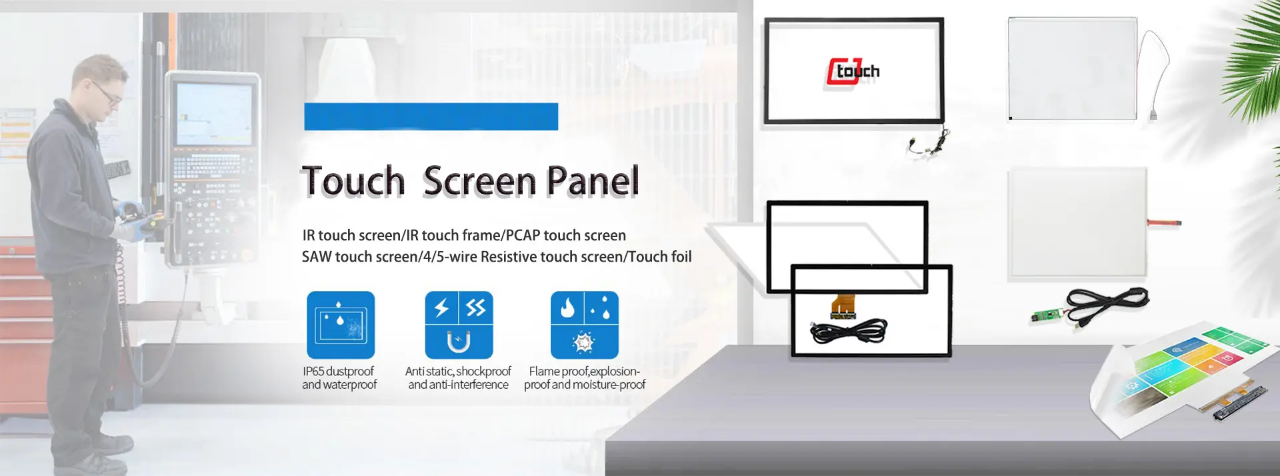Answer the question below in one word or phrase:
What rating is indicated for waterproof and dustproof properties?

IP65